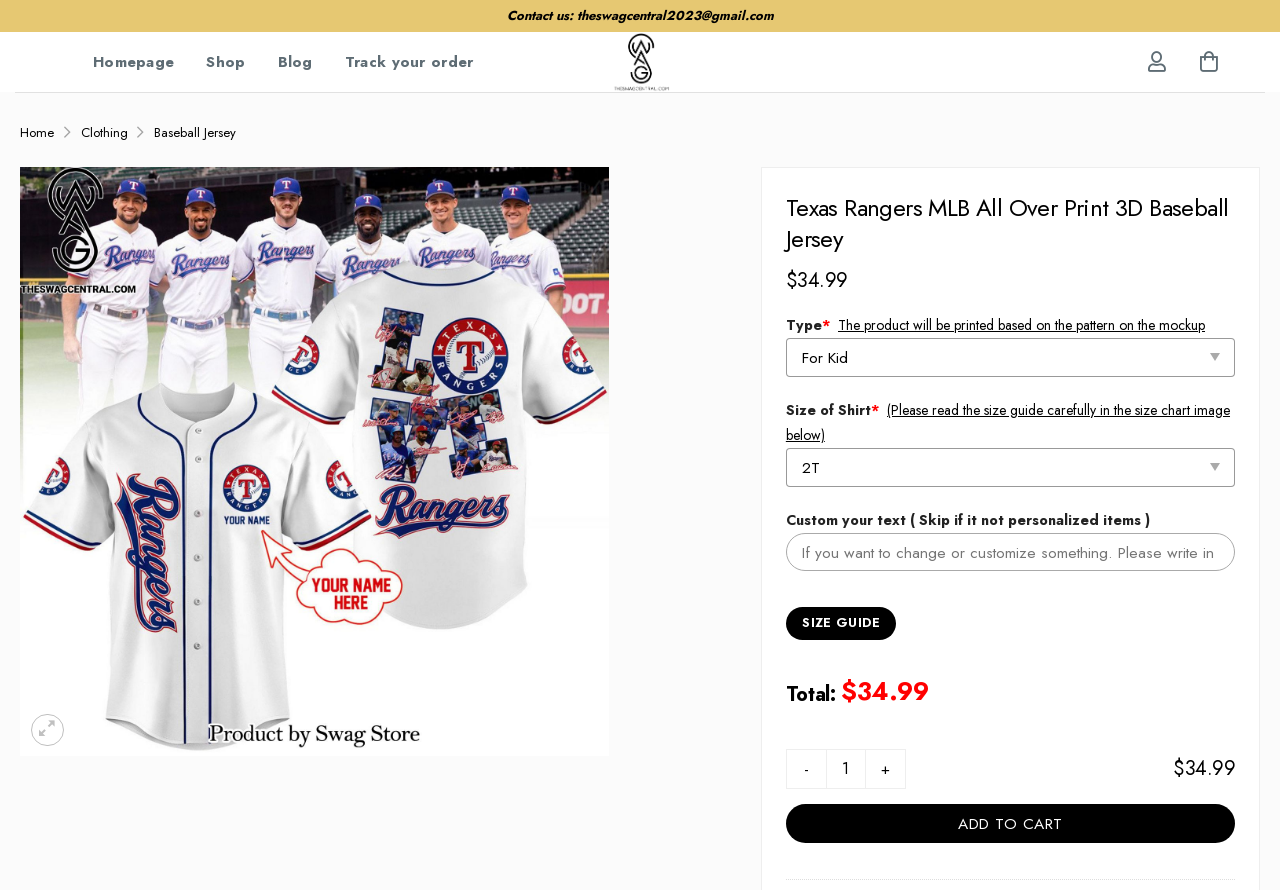Describe every aspect of the webpage comprehensively.

This webpage is an e-commerce product page for a Texas Rangers MLB All Over Print 3D Baseball Jersey. At the top, there is a contact information section with a "Contact us:" label and an email address "theswagcentral2023@gmail.com". Next to it is a link to "THE SWAG CENTRAL" with an accompanying image. 

Below this section, there are five navigation links: "Homepage", "Shop", "Blog", "Track your order", and two social media icons. On the left side, there are three more links: "Home", "Clothing", and "Baseball Jersey". 

The main product information is displayed in the center of the page. The product title "Texas Rangers MLB All Over Print 3D Baseball Jersey" is in a large font, followed by the price "$34.99". Below the title, there are several form fields to customize the product, including a dropdown menu for the type, a combobox for the size, and a textbox for custom text. There is also a link to a "SIZE GUIDE" and a note to read the size guide carefully.

Under the customization section, there is a "Total:" label with the price "$34.99" again. Below this, there are buttons to decrease or increase the product quantity, and an "ADD TO CART" button at the bottom. On the right side of the page, there is a "Previous Next" navigation section with two buttons and two links, but they are currently disabled.